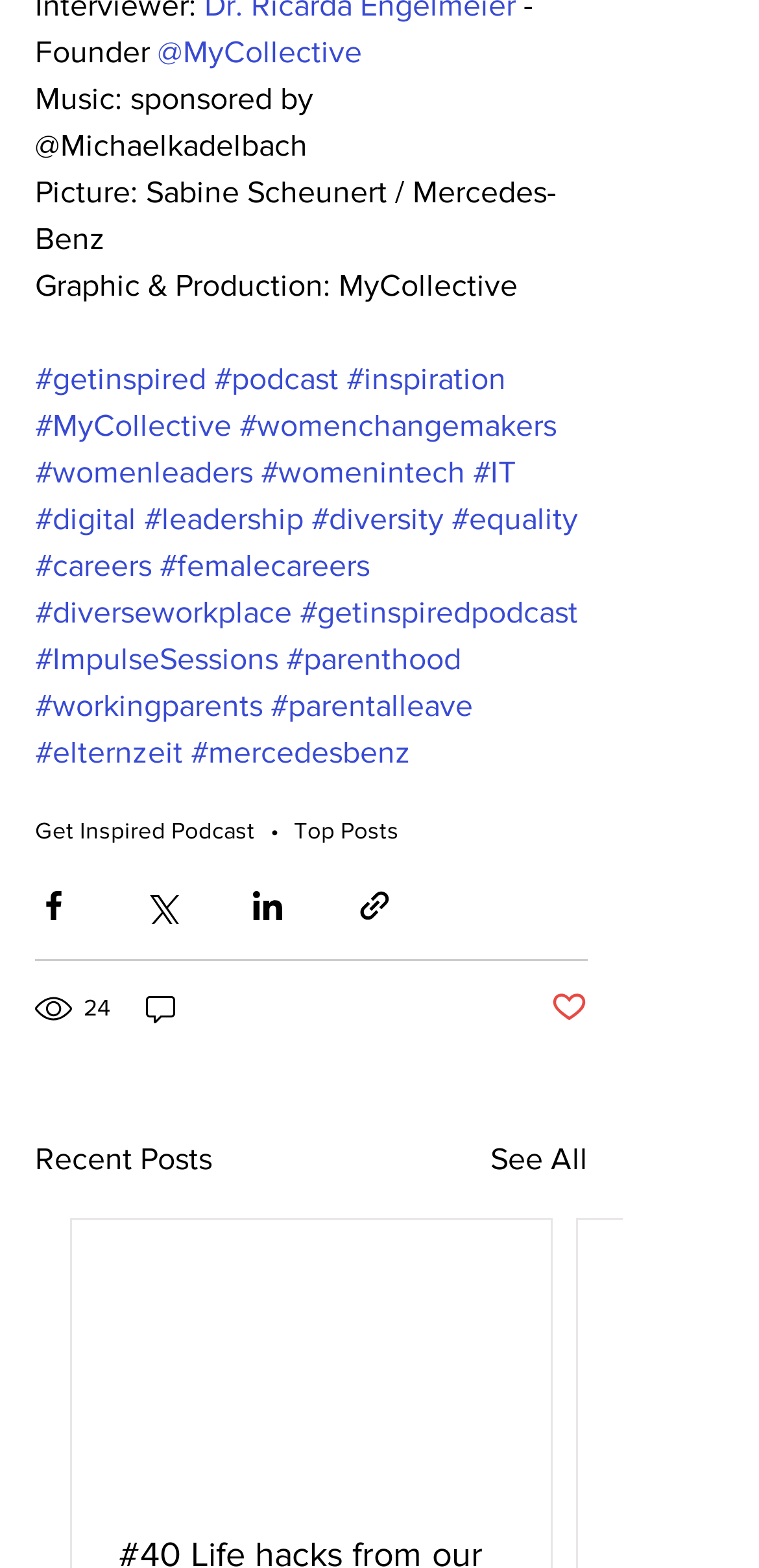Determine the bounding box coordinates for the area that should be clicked to carry out the following instruction: "Click on the 'See All' link".

[0.646, 0.724, 0.774, 0.754]